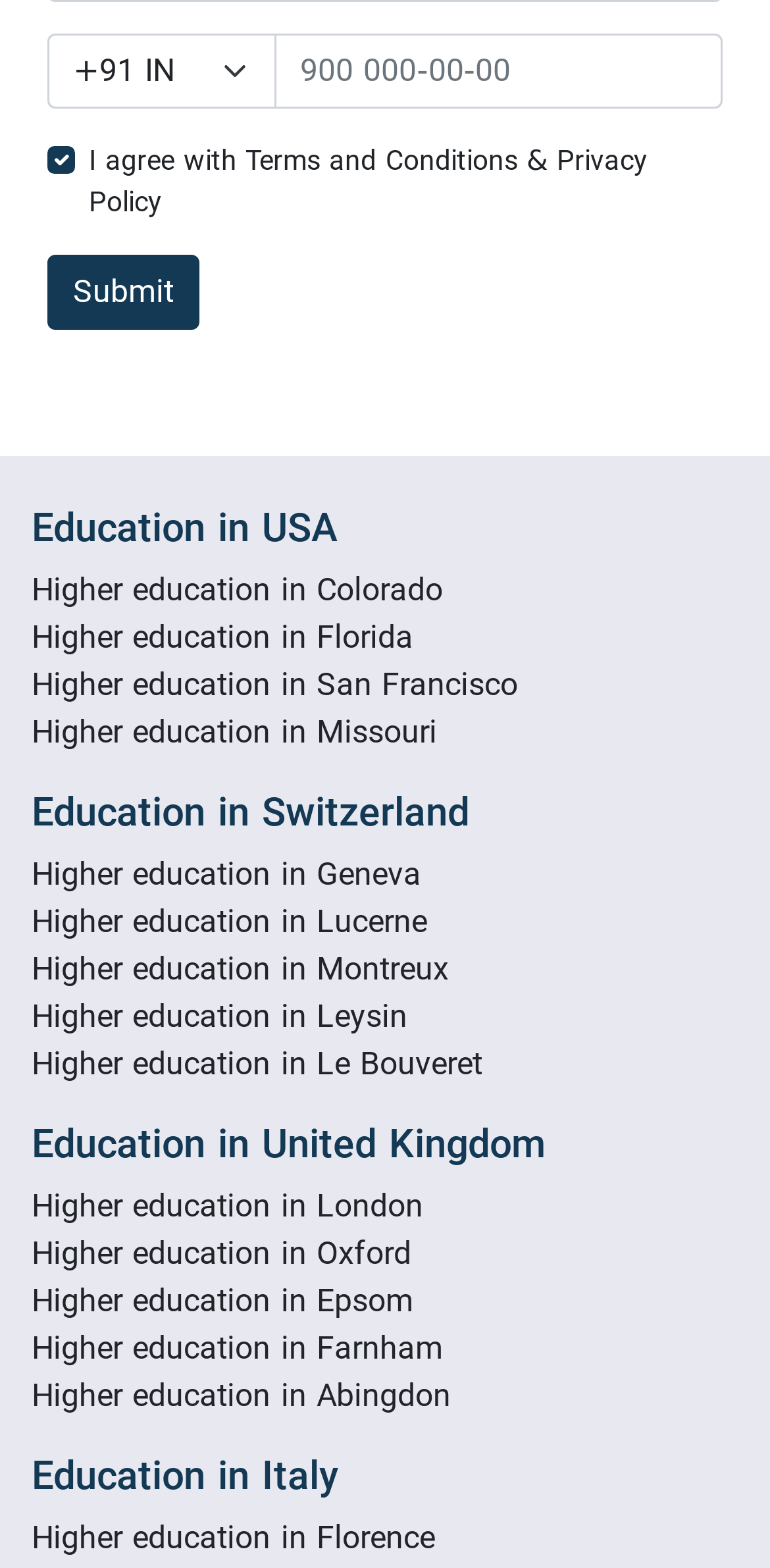What is the purpose of the checkbox?
Give a detailed and exhaustive answer to the question.

The checkbox has a label 'I agree with Terms and Conditions & Privacy Policy', which suggests that its purpose is to obtain the user's consent to the terms and conditions and privacy policy before submitting the form.